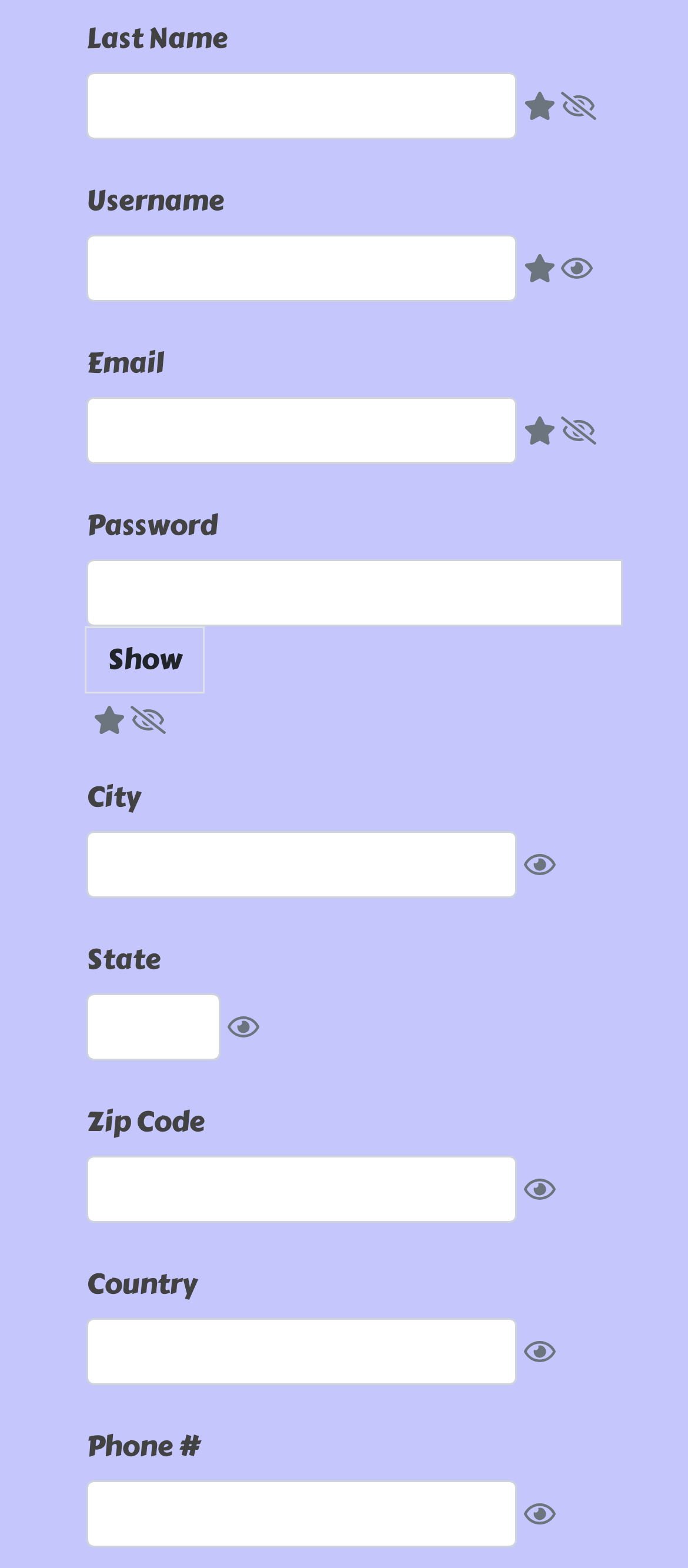Pinpoint the bounding box coordinates of the area that should be clicked to complete the following instruction: "enter last name". The coordinates must be given as four float numbers between 0 and 1, i.e., [left, top, right, bottom].

[0.126, 0.046, 0.751, 0.089]